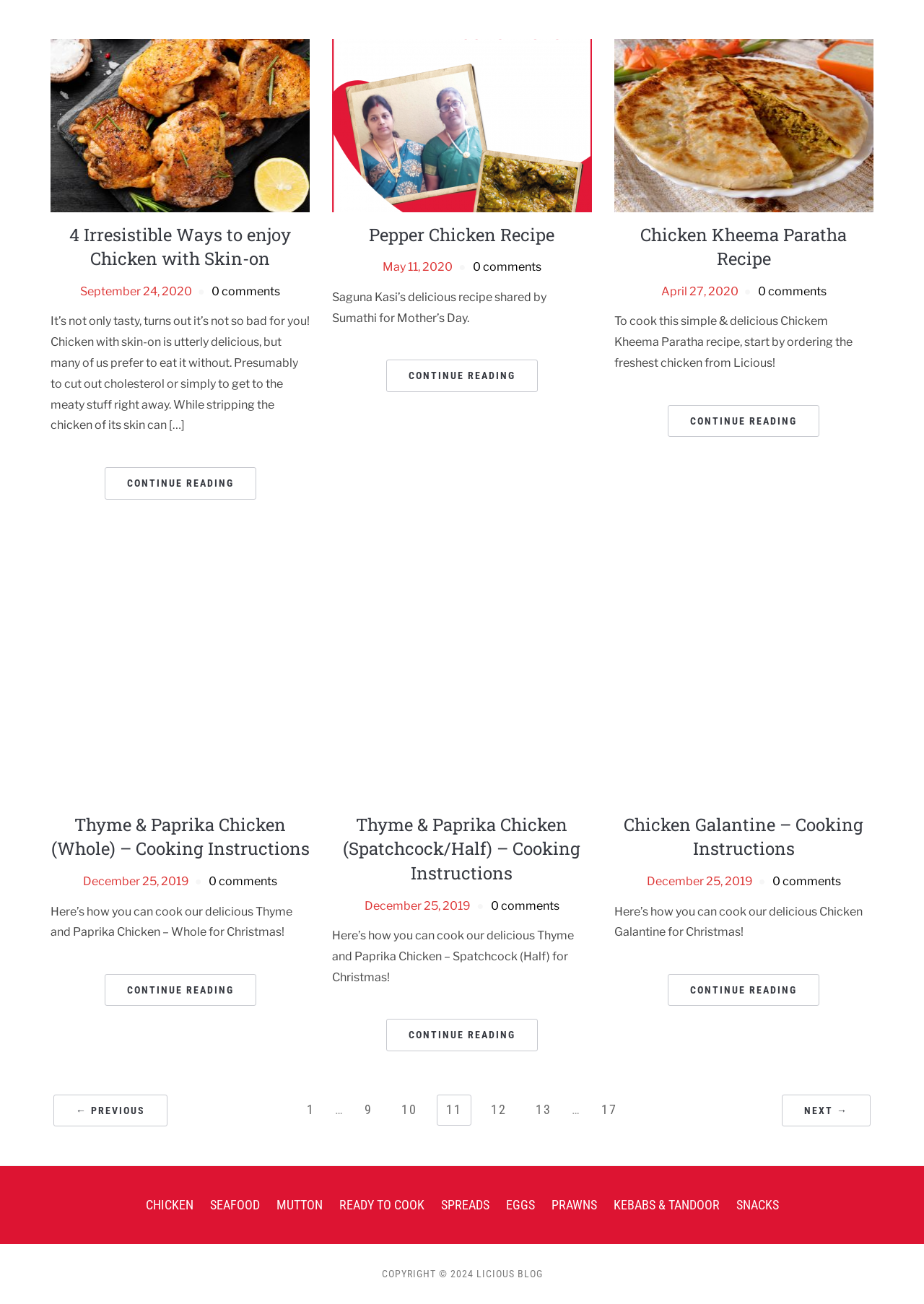Locate the bounding box coordinates of the clickable part needed for the task: "Go to the previous page".

[0.058, 0.839, 0.181, 0.864]